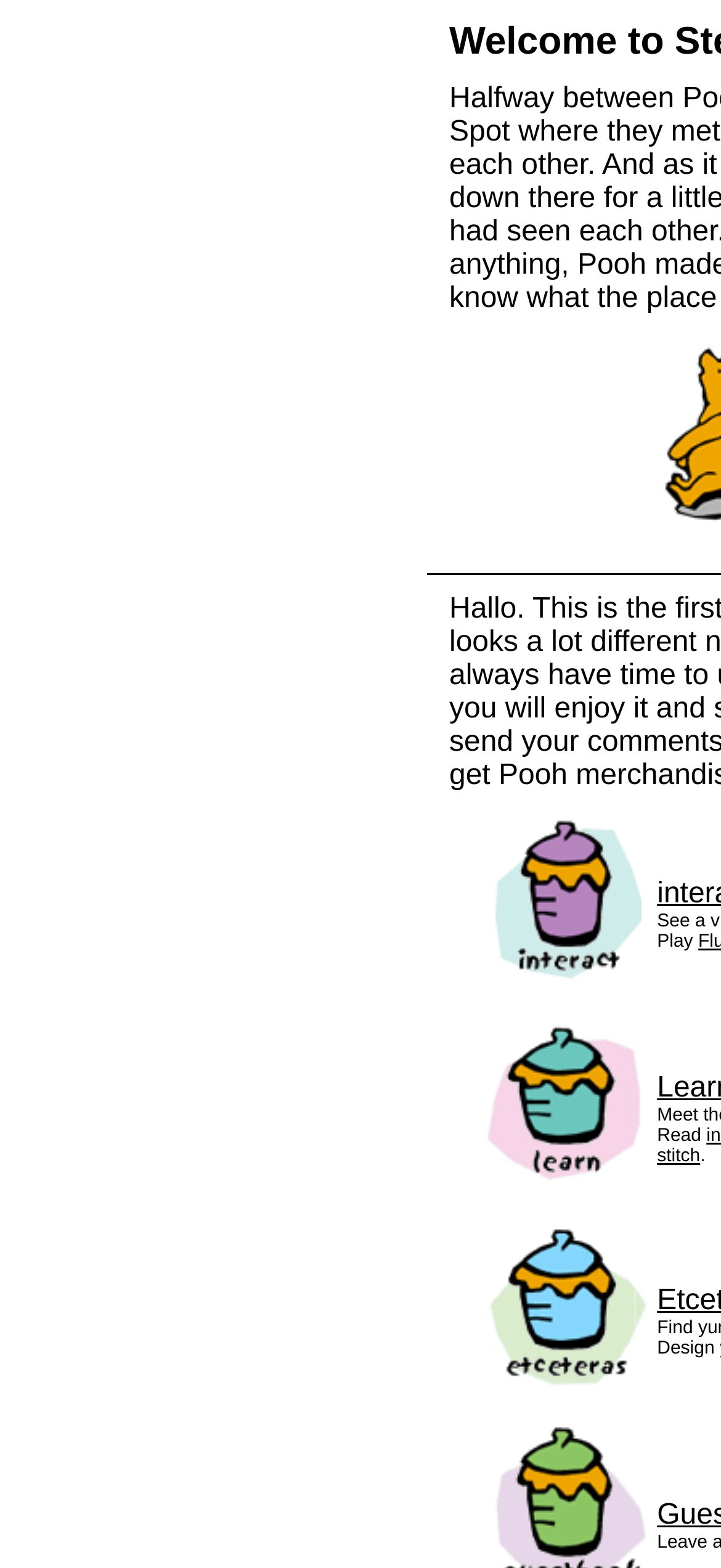Summarize the webpage in an elaborate manner.

The webpage is titled "stephanie's thoughtful spot". It features a table with three cells, each containing a link and an image. The first cell, located at the top, contains a link labeled "interact" accompanied by an image. Below it, the second cell has a link labeled "learn" with an image. The third cell, positioned at the bottom, contains two links: "etceteras" with an image, and "guestbook" without an image. The links and images in each cell are closely positioned, with the images slightly above their corresponding links. Overall, the webpage has a simple and organized structure, with a focus on these three main sections.